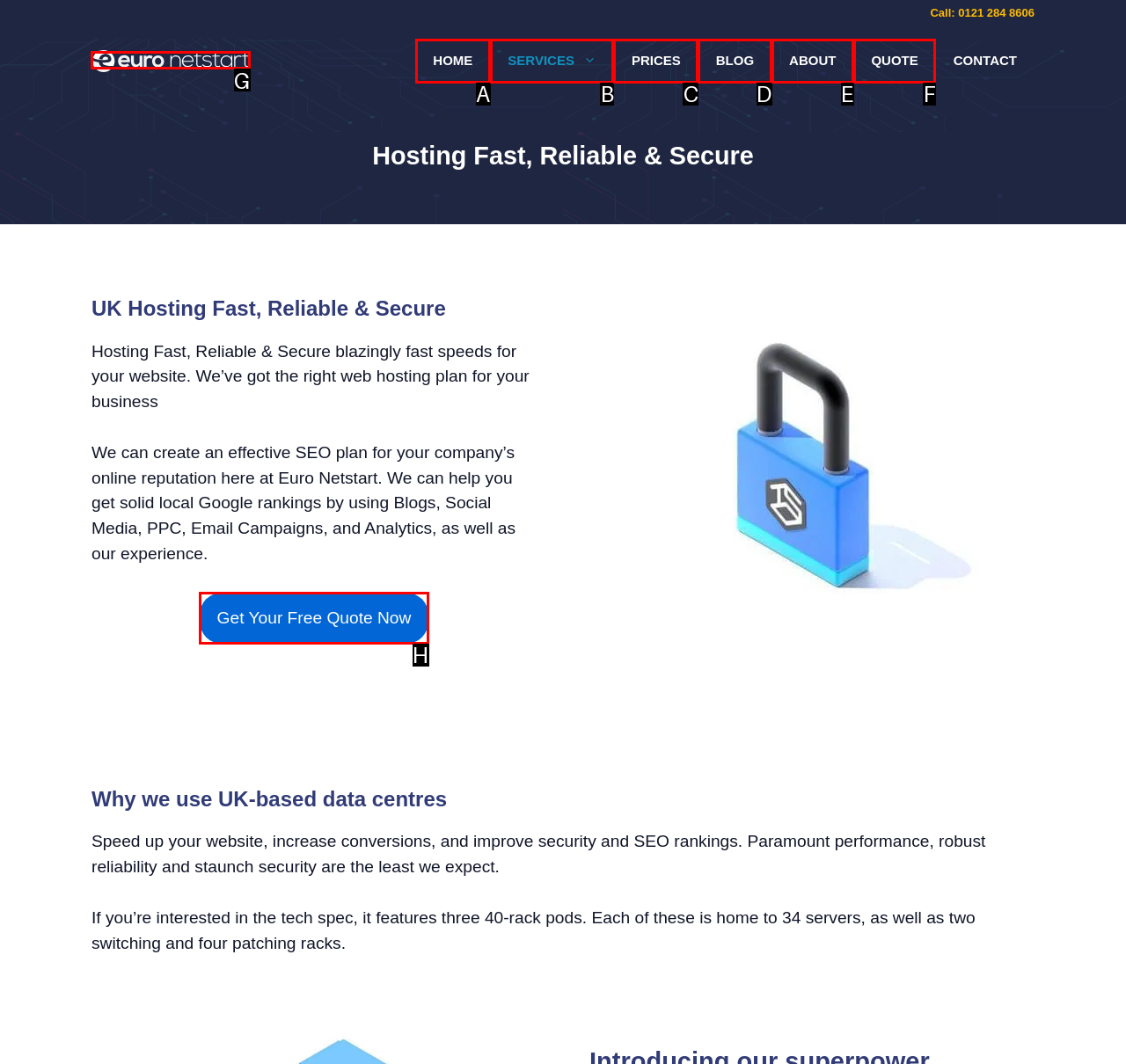Select the appropriate HTML element to click for the following task: Visit Euro Netstart website
Answer with the letter of the selected option from the given choices directly.

G